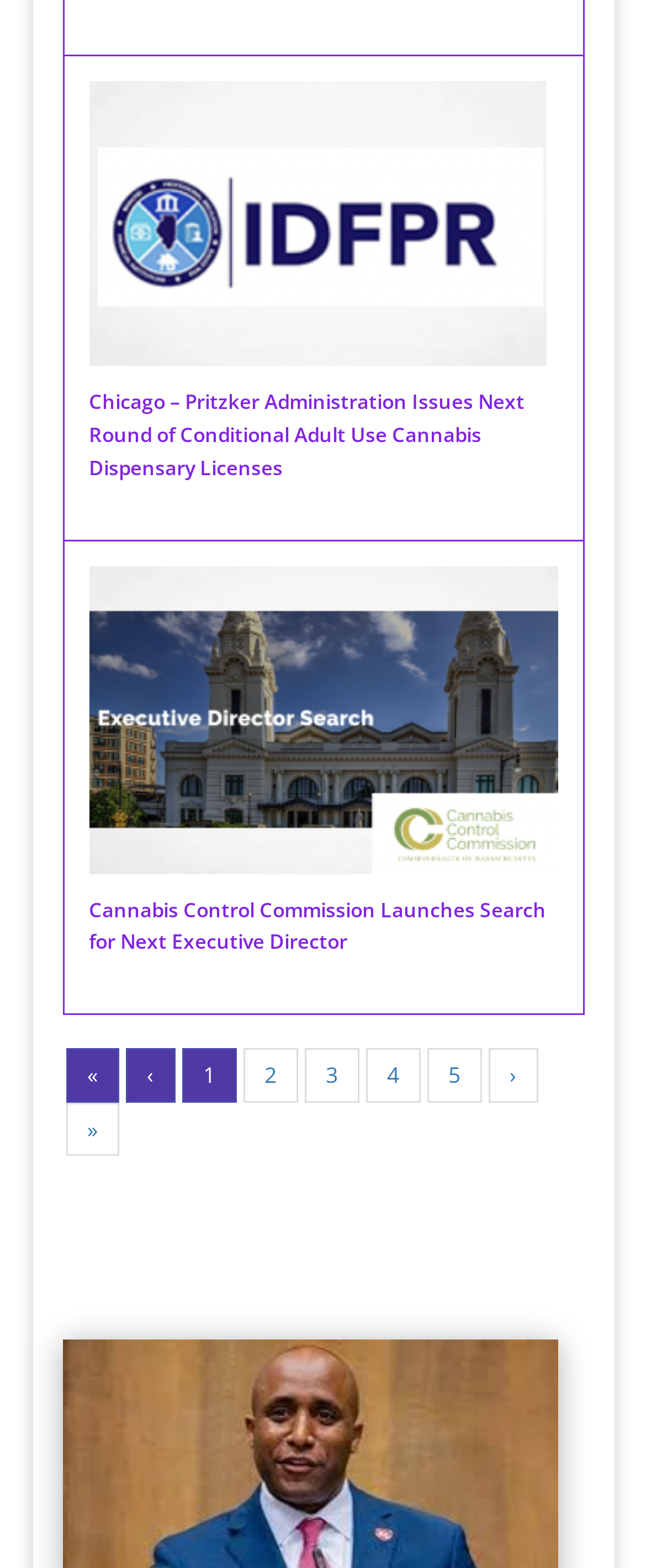Give a one-word or one-phrase response to the question:
What type of content is featured on this webpage?

Cannabis news